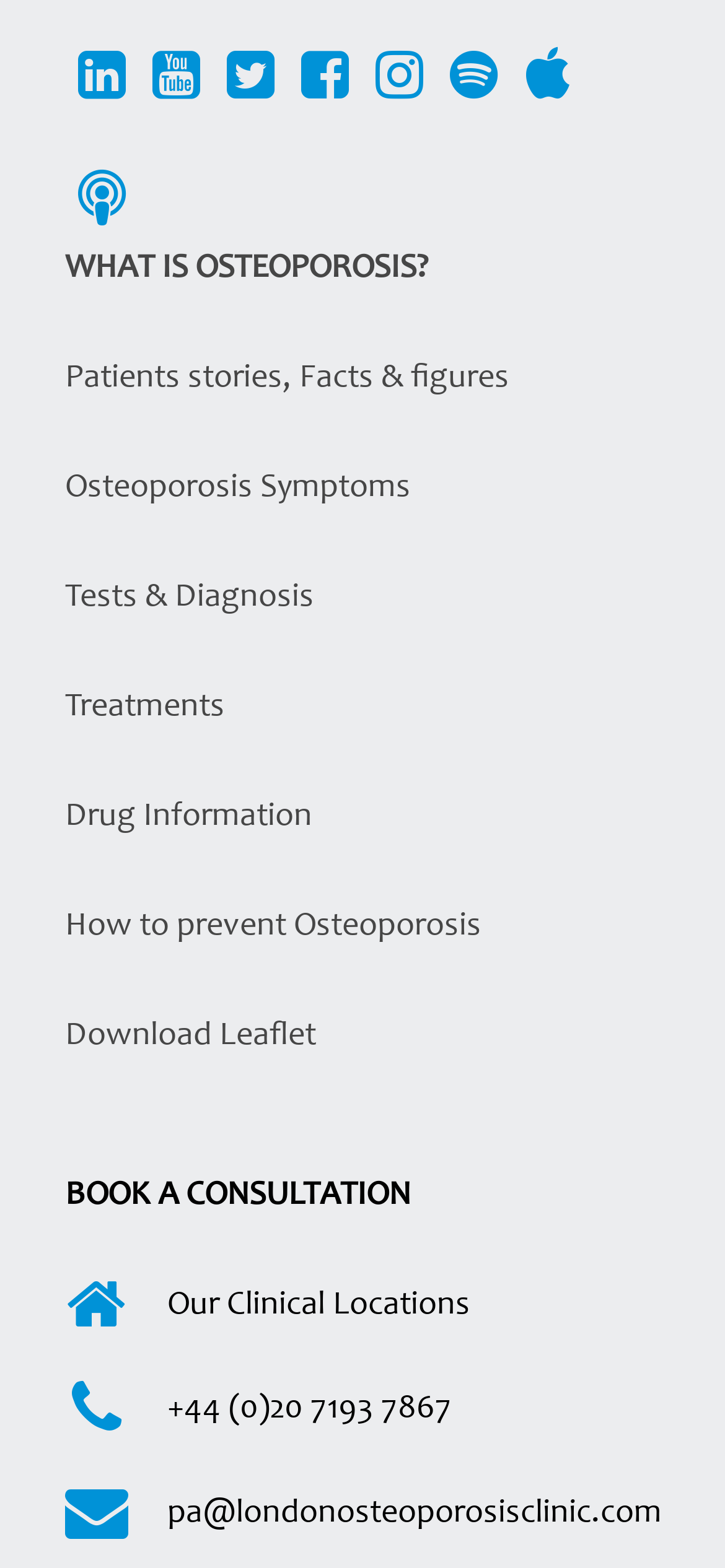What is the purpose of the 'BOOK A CONSULTATION' button?
Answer the question in a detailed and comprehensive manner.

The 'BOOK A CONSULTATION' button is likely used to book a consultation with the clinic, possibly for osteoporosis-related issues.